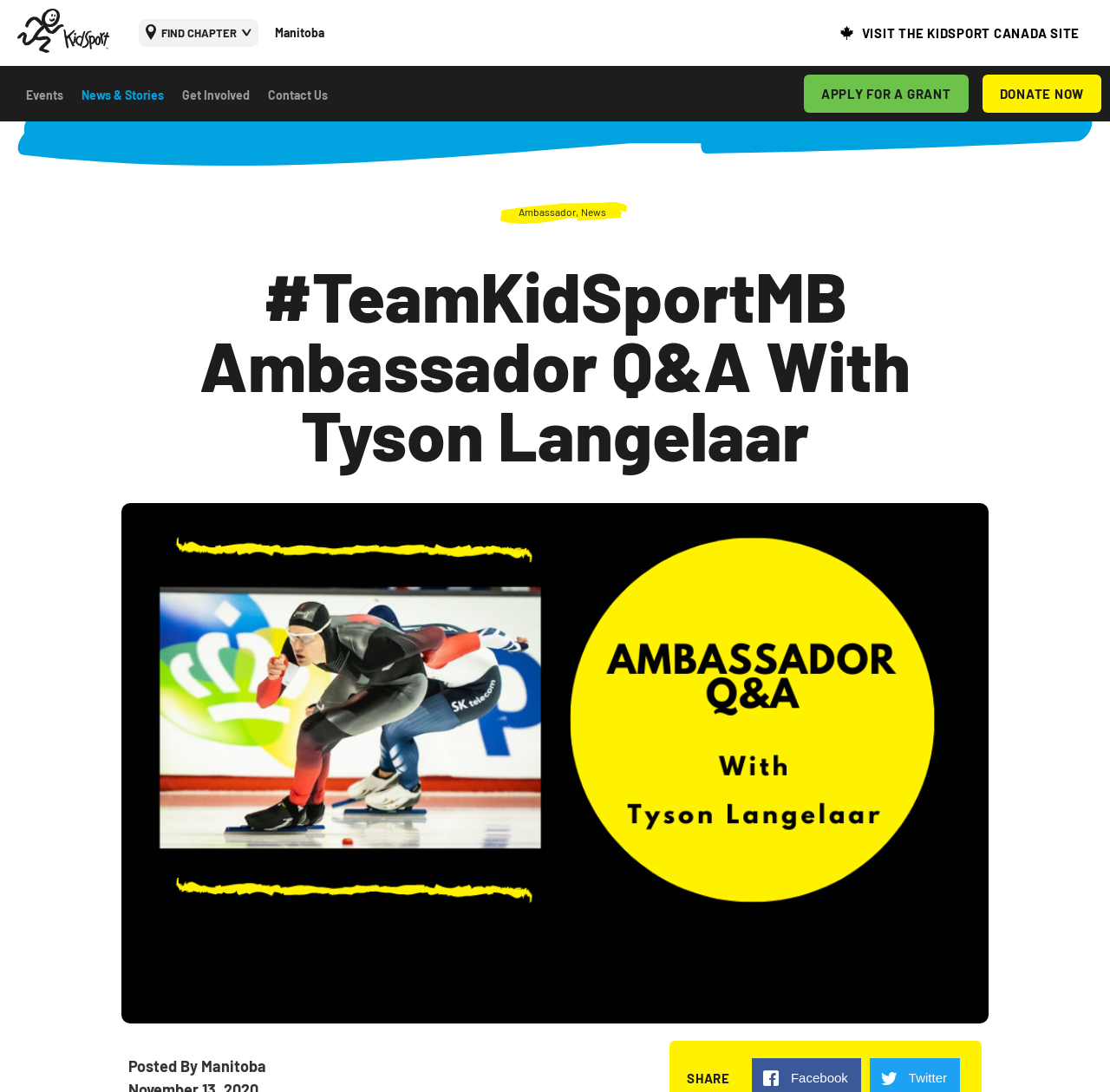Please identify the bounding box coordinates of the element's region that I should click in order to complete the following instruction: "Click the 'FIND CHAPTER' link". The bounding box coordinates consist of four float numbers between 0 and 1, i.e., [left, top, right, bottom].

[0.125, 0.018, 0.233, 0.043]